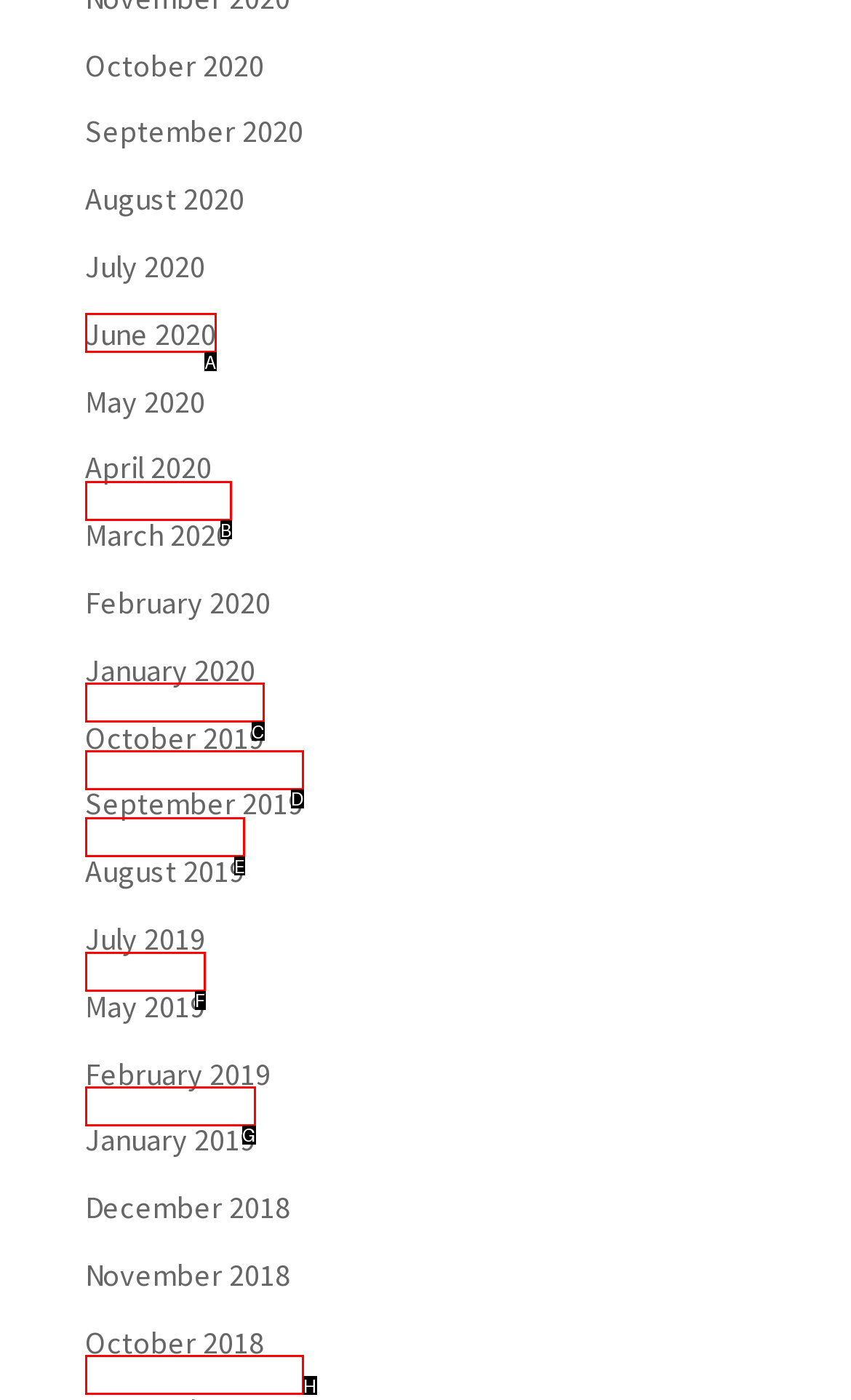Point out the UI element to be clicked for this instruction: access June 2020. Provide the answer as the letter of the chosen element.

A